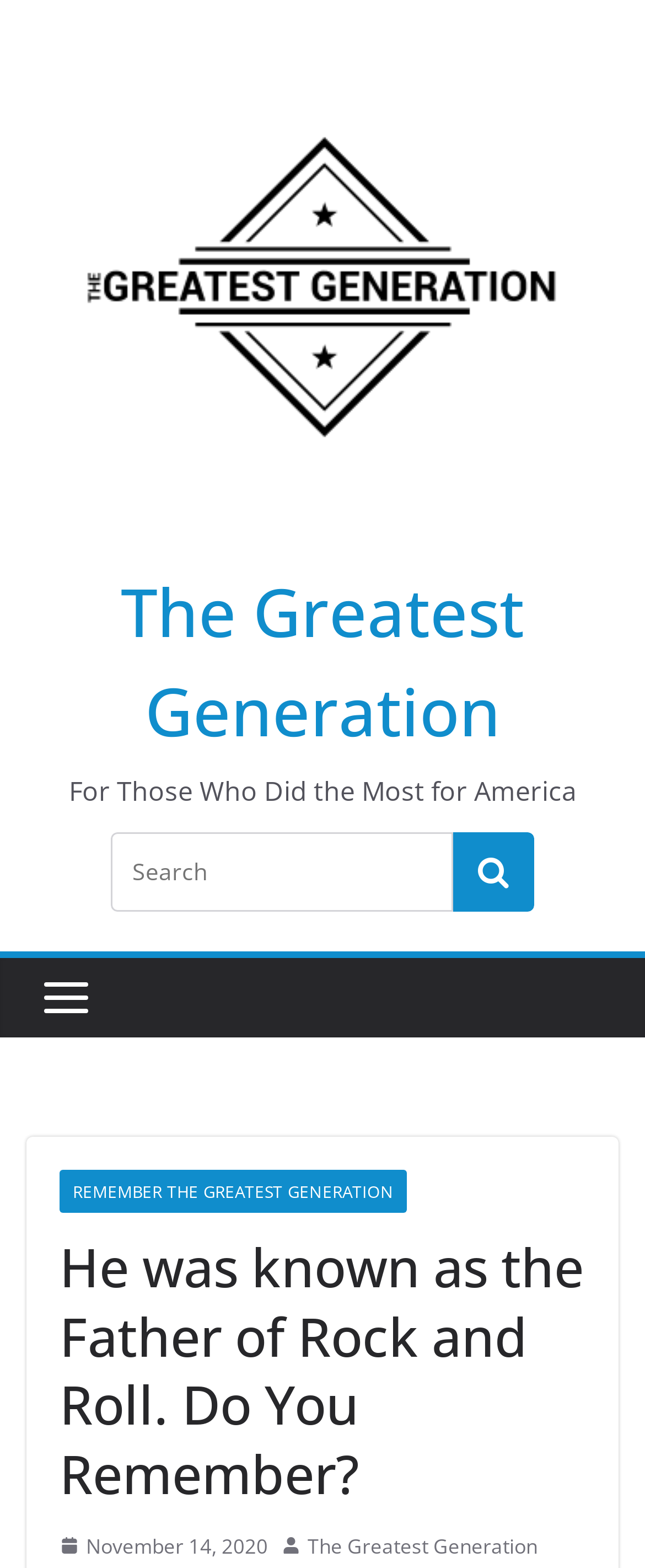Examine the image carefully and respond to the question with a detailed answer: 
What is the role of Chuck Berry in Rock music?

I found the answer by reading the header element that says 'He was known as the Father of Rock and Roll. Do You Remember?' which suggests that Chuck Berry is referred to as the Father of Rock and Roll.